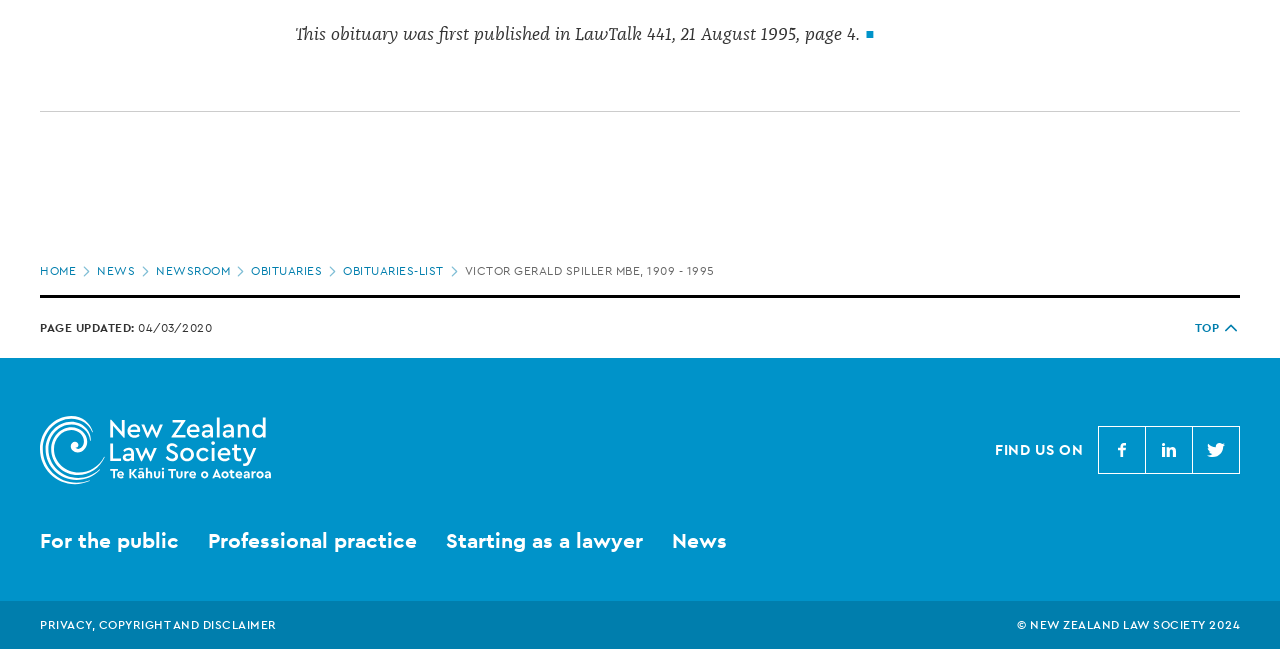Provide a short answer to the following question with just one word or phrase: What is the date of the page update?

04/03/2020